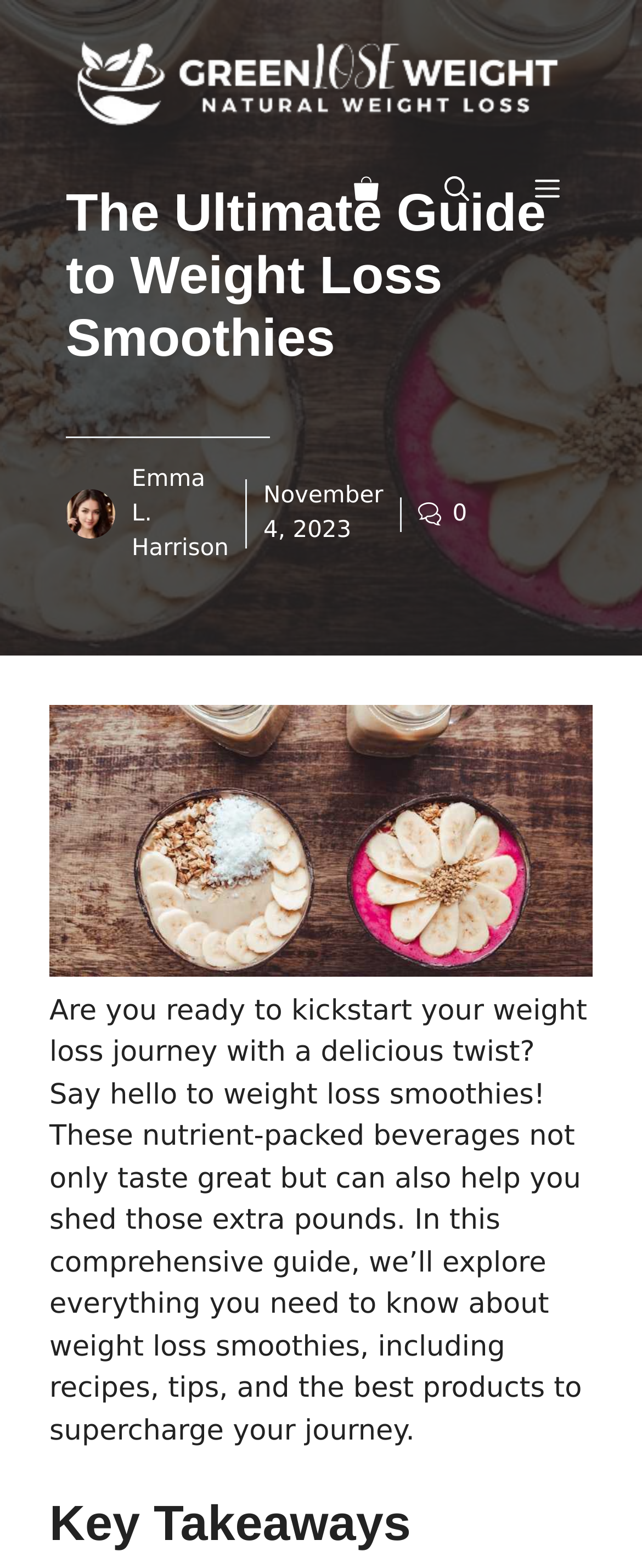Articulate a complete and detailed caption of the webpage elements.

The webpage is about "The Ultimate Guide to Weight Loss Smoothies". At the top, there is a banner with a link to "Natural Weight Loss Solutions" accompanied by an image. Next to it, there is a navigation menu with links to "View your shopping cart", a search button, and a menu button that expands to show more options.

Below the banner, there is a large heading that reads "The Ultimate Guide to Weight Loss Smoothies". To the right of the heading, there is a photo of the author, Emma L. Harrison, with a link to her name and a timestamp showing the date "November 4, 2023".

Further down, there is a large image that takes up most of the width of the page, with a brief introduction to weight loss smoothies. The text explains that these smoothies not only taste great but can also help with weight loss, and that the guide will cover recipes, tips, and recommended products.

At the very bottom of the page, there is a heading that reads "Key Takeaways", which suggests that the guide will summarize the main points of the article.